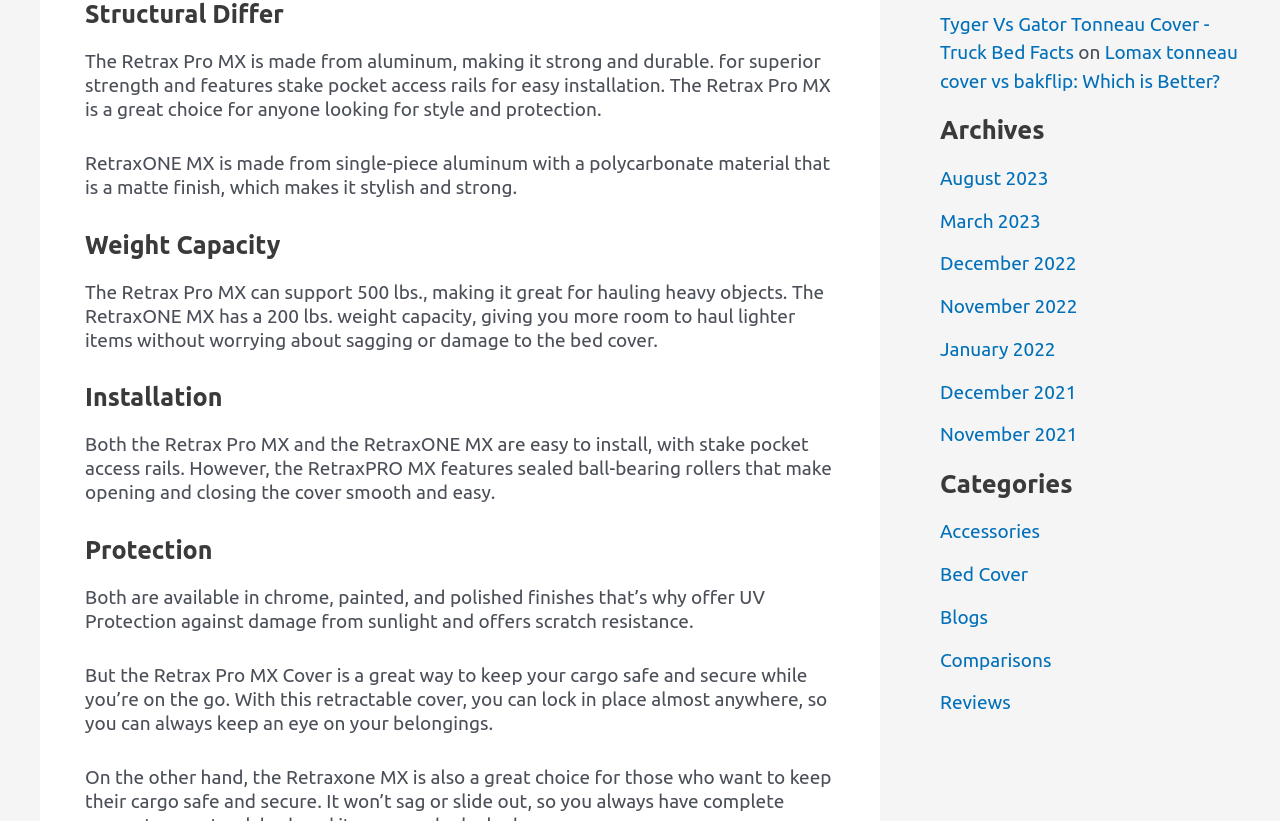Kindly determine the bounding box coordinates of the area that needs to be clicked to fulfill this instruction: "Click Server Management & Colocation".

None